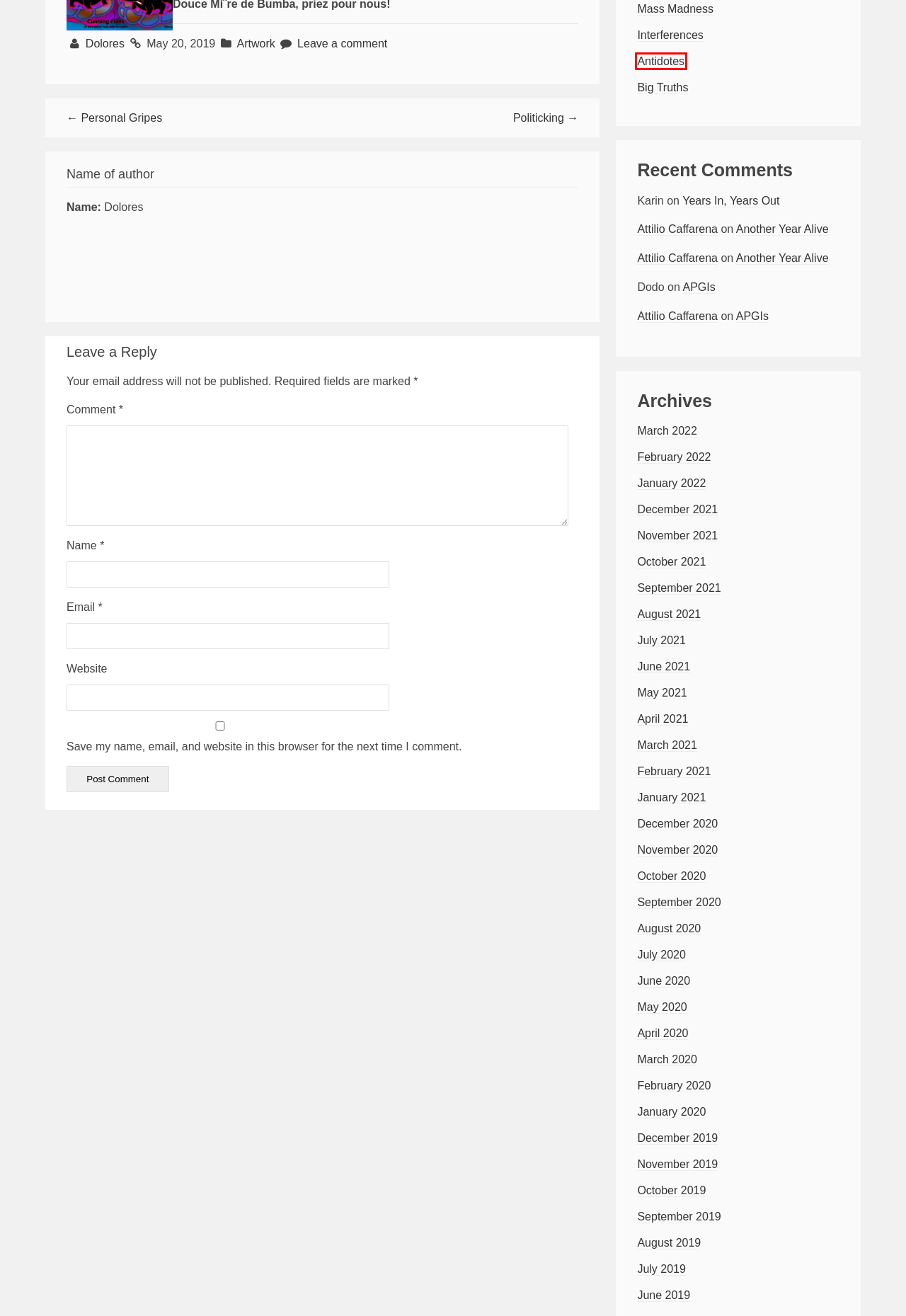Examine the screenshot of a webpage with a red bounding box around a specific UI element. Identify which webpage description best matches the new webpage that appears after clicking the element in the red bounding box. Here are the candidates:
A. February 2021 – Just another WordPress site
B. Years In, Years Out – Just another WordPress site
C. Antidotes – Just another WordPress site
D. January 2022 – Just another WordPress site
E. September 2020 – Just another WordPress site
F. February 2020 – Just another WordPress site
G. Politicking – Just another WordPress site
H. August 2020 – Just another WordPress site

C